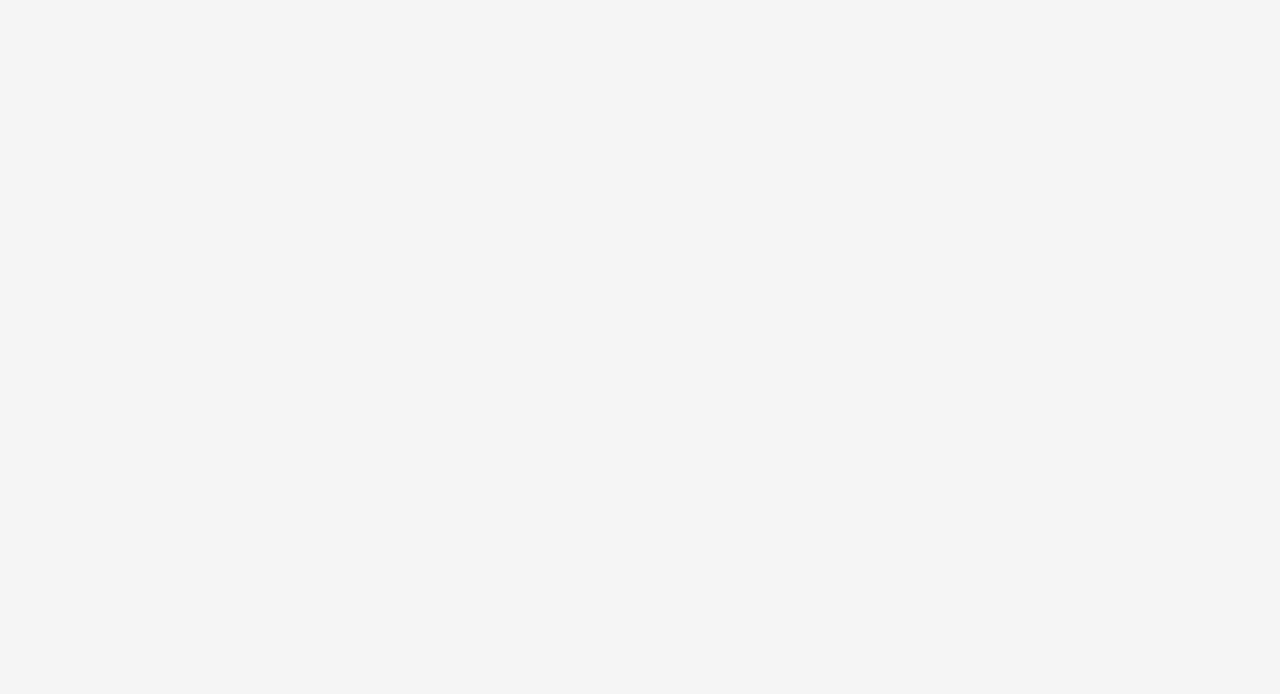Locate the bounding box coordinates of the element I should click to achieve the following instruction: "read the Privacy Policy".

[0.46, 0.412, 0.526, 0.433]